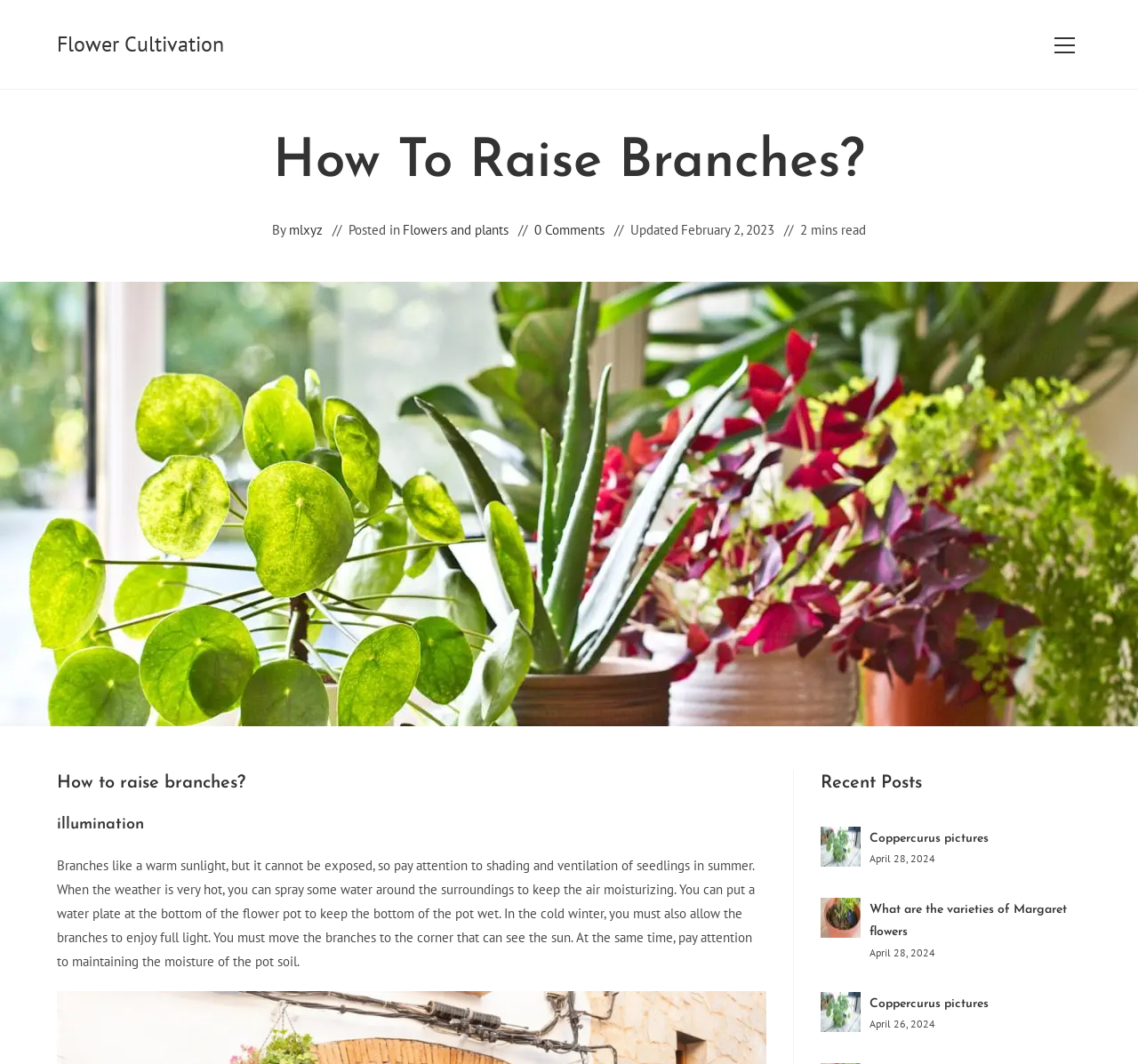Pinpoint the bounding box coordinates of the clickable element to carry out the following instruction: "View post What are the varieties of Margaret flowers."

[0.721, 0.844, 0.757, 0.911]